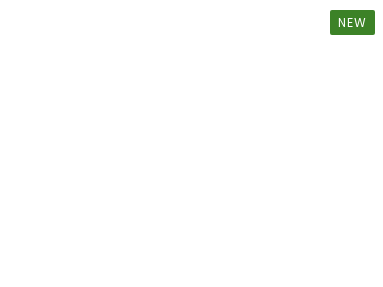Explain in detail what you see in the image.

This image showcases a recent property listing for a luxurious residential home located at 708 Sunset Way, Bay Harbor. The home is priced at $2,395,000 and features 5 bedrooms and 6 bathrooms, encompassing a generous living space of 4,130 square feet. The listing is highlighted with a "NEW" badge, indicating its recent availability on the market. This elegant property comes under the MLS® number 473737, making it a noteworthy option for prospective buyers seeking a premium residence in the Bay Harbor area.